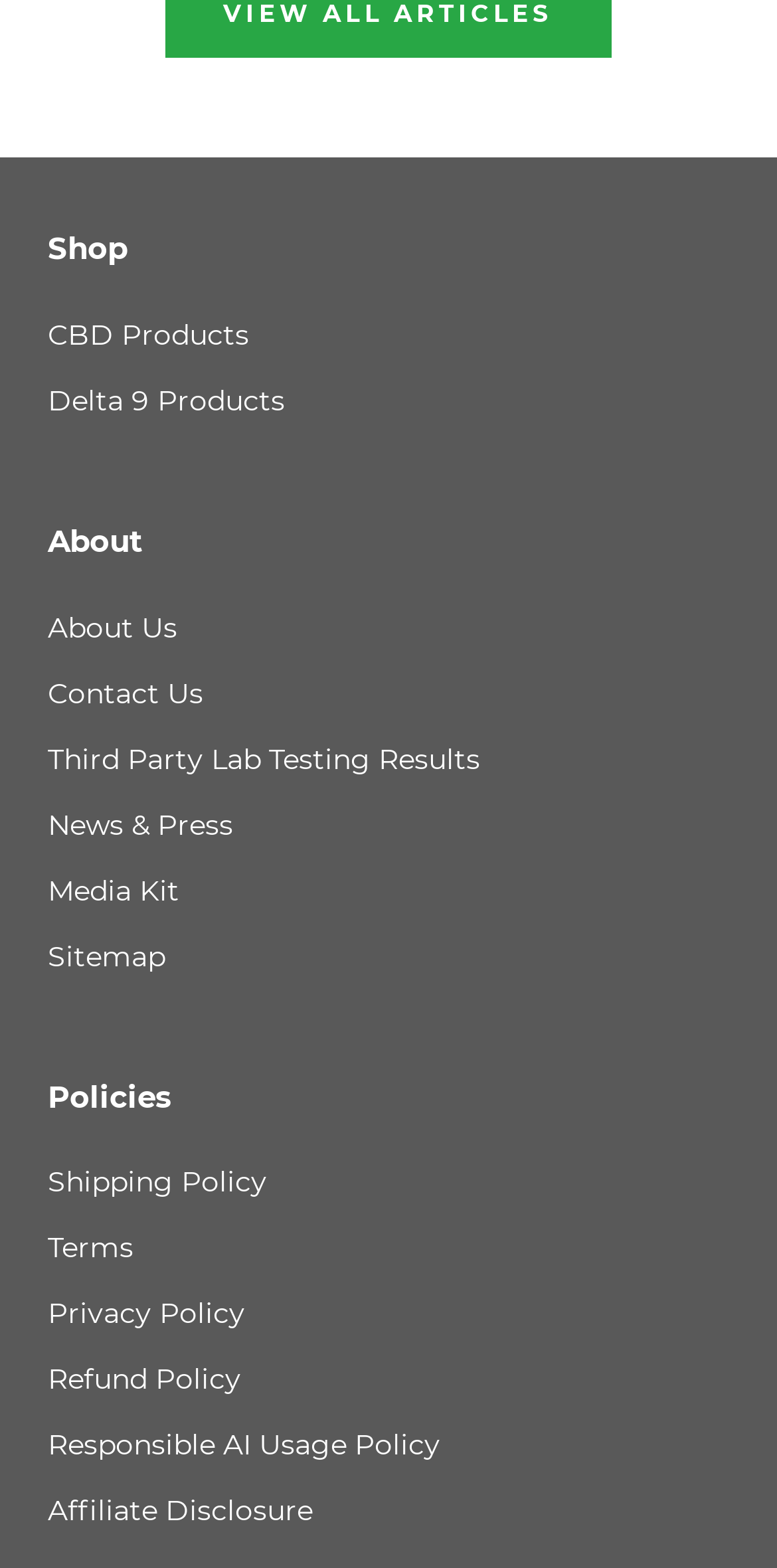Specify the bounding box coordinates for the region that must be clicked to perform the given instruction: "Learn about the company".

[0.062, 0.387, 0.938, 0.414]